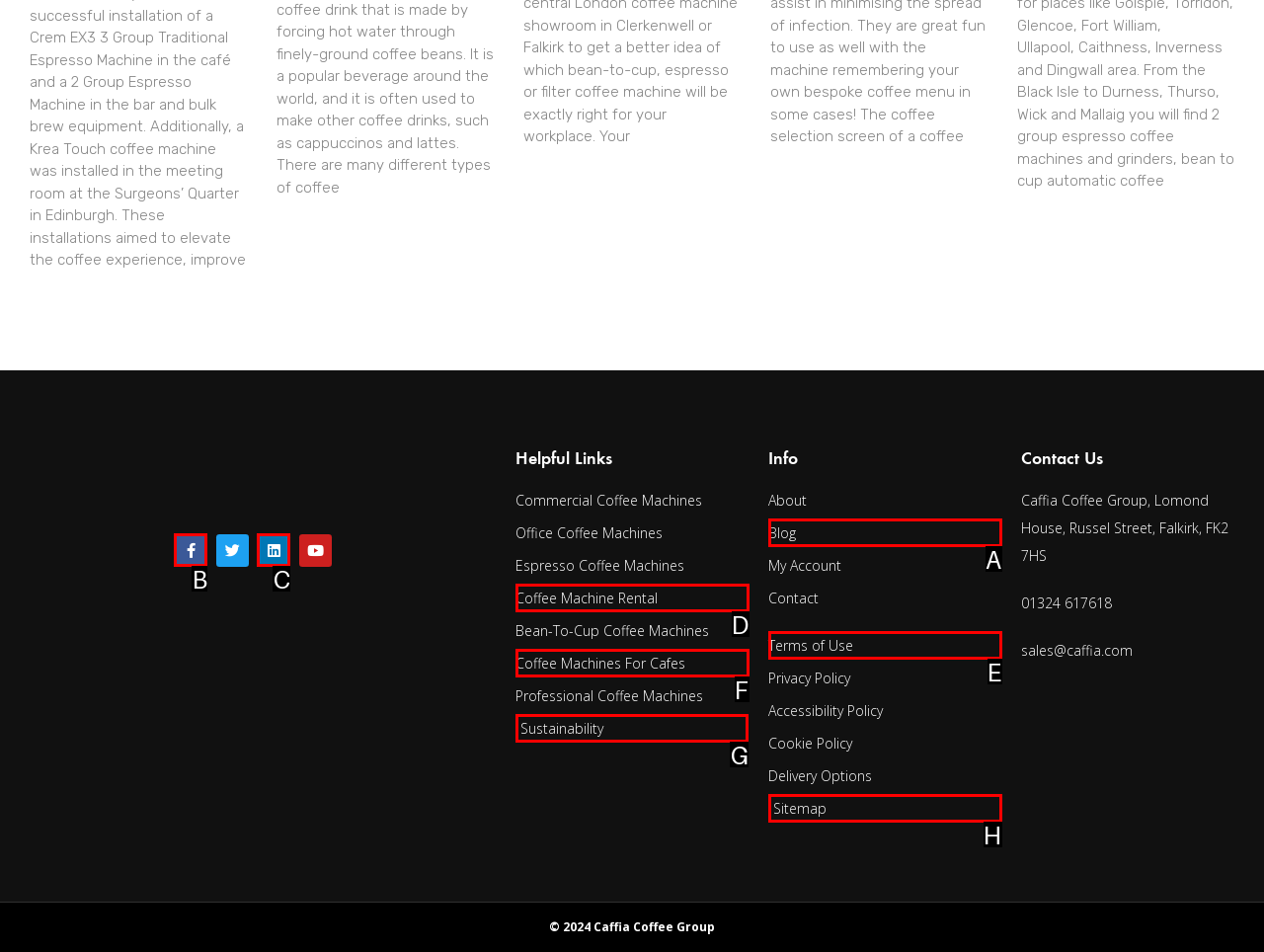For the given instruction: Learn about Sustainability, determine which boxed UI element should be clicked. Answer with the letter of the corresponding option directly.

G